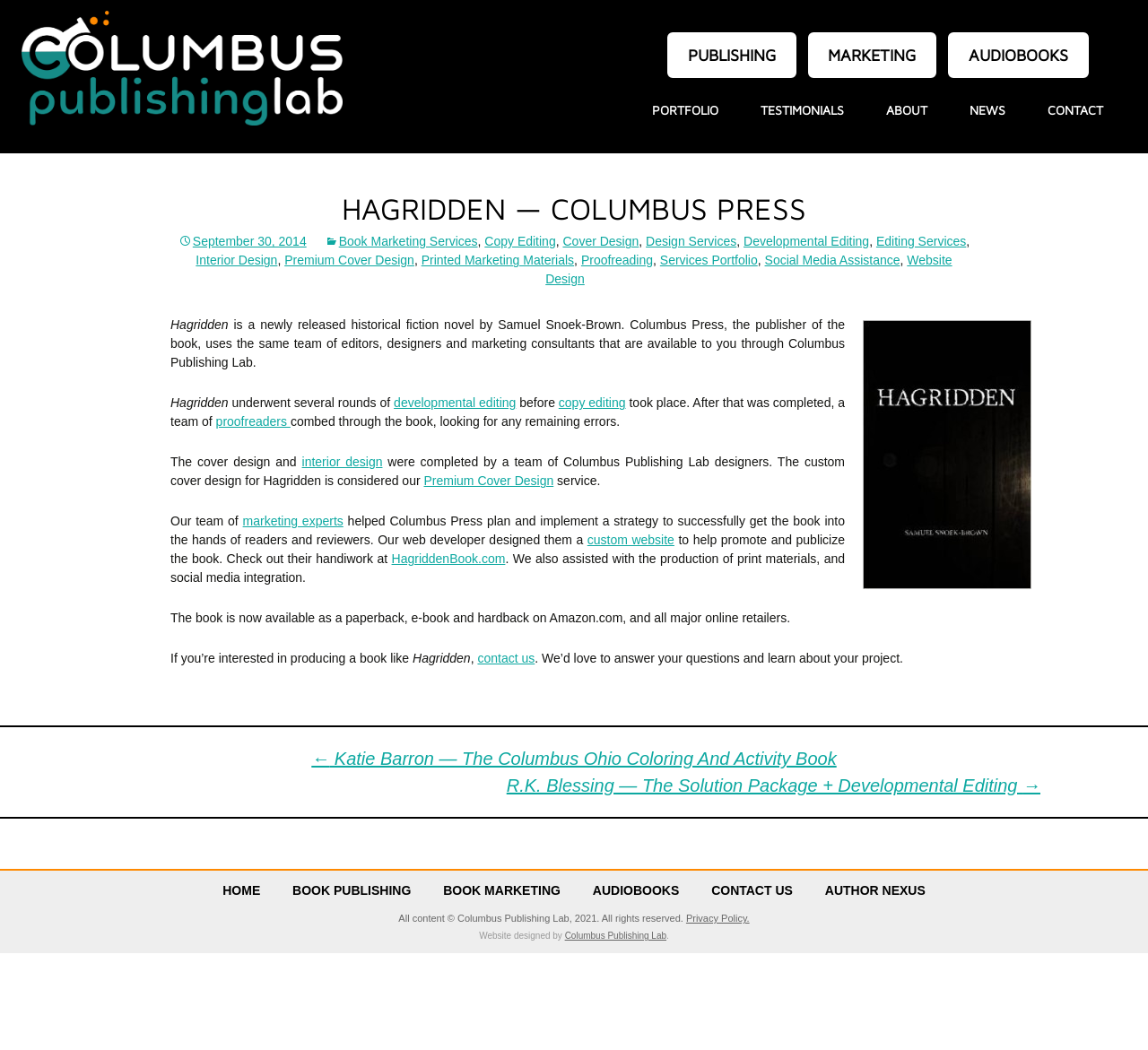Bounding box coordinates must be specified in the format (top-left x, top-left y, bottom-right x, bottom-right y). All values should be floating point numbers between 0 and 1. What are the bounding box coordinates of the UI element described as: September 30, 2014

[0.155, 0.223, 0.267, 0.237]